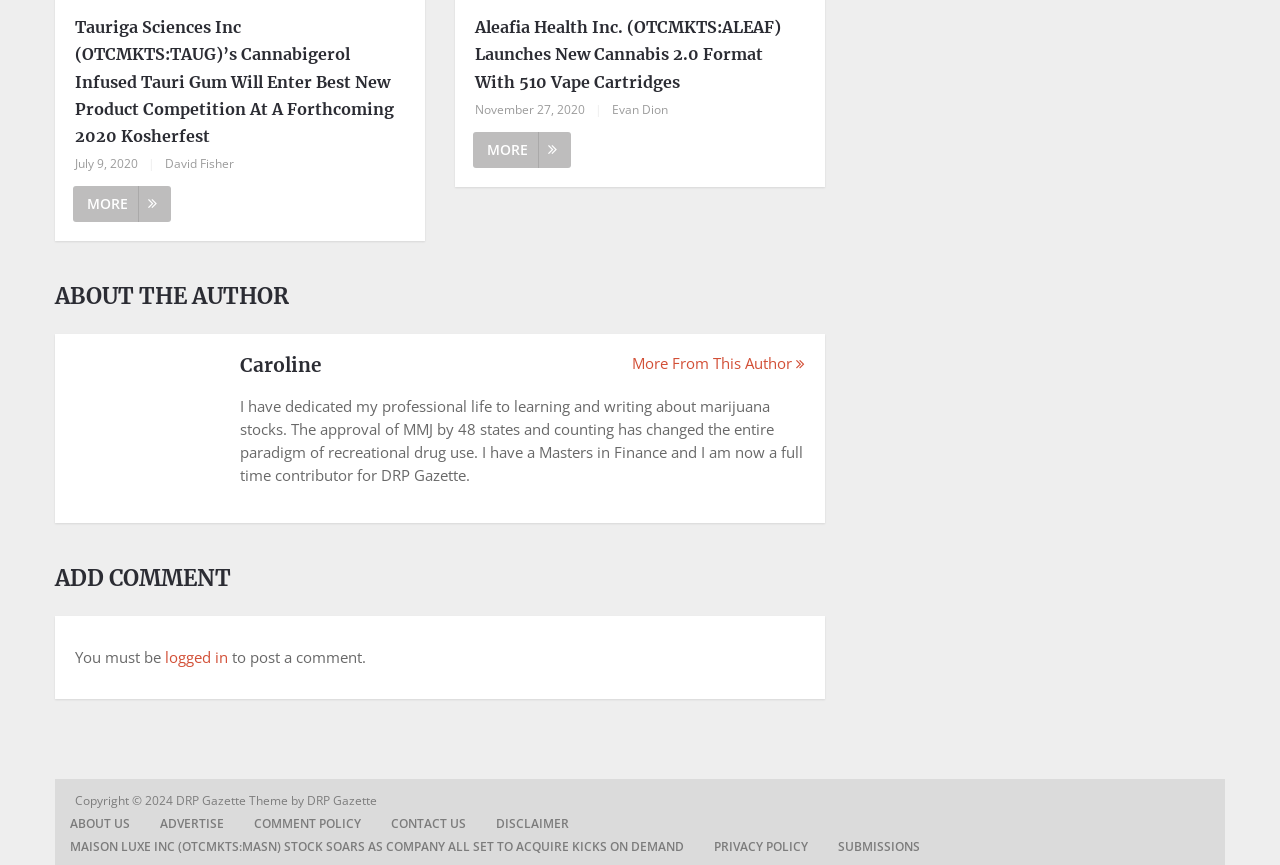Give a concise answer of one word or phrase to the question: 
What is the name of the author who wrote about marijuana stocks?

Caroline